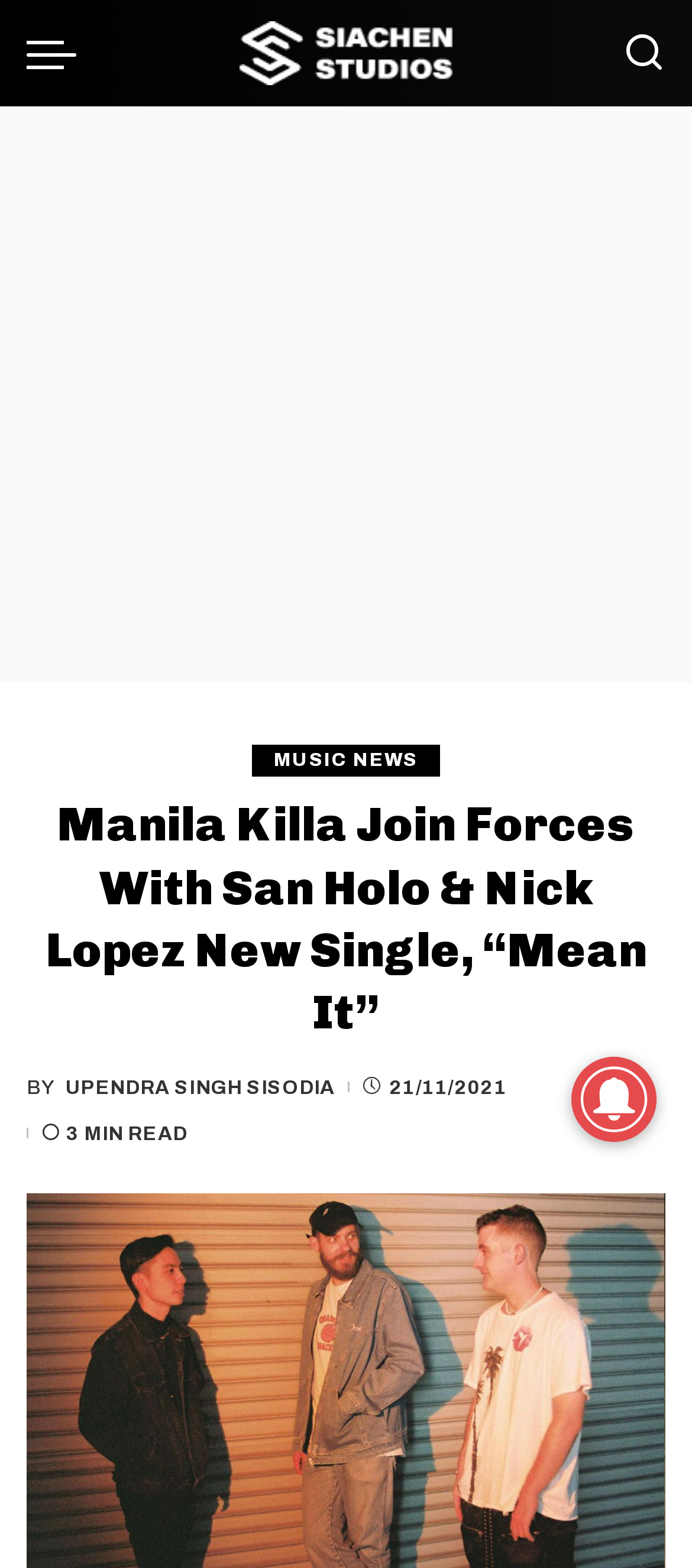How long does it take to read the article?
Please provide an in-depth and detailed response to the question.

The question can be answered by looking at the region of the webpage that contains the article information, which shows a static text element with the text '3 MIN READ'. This suggests that it takes 3 minutes to read the article.